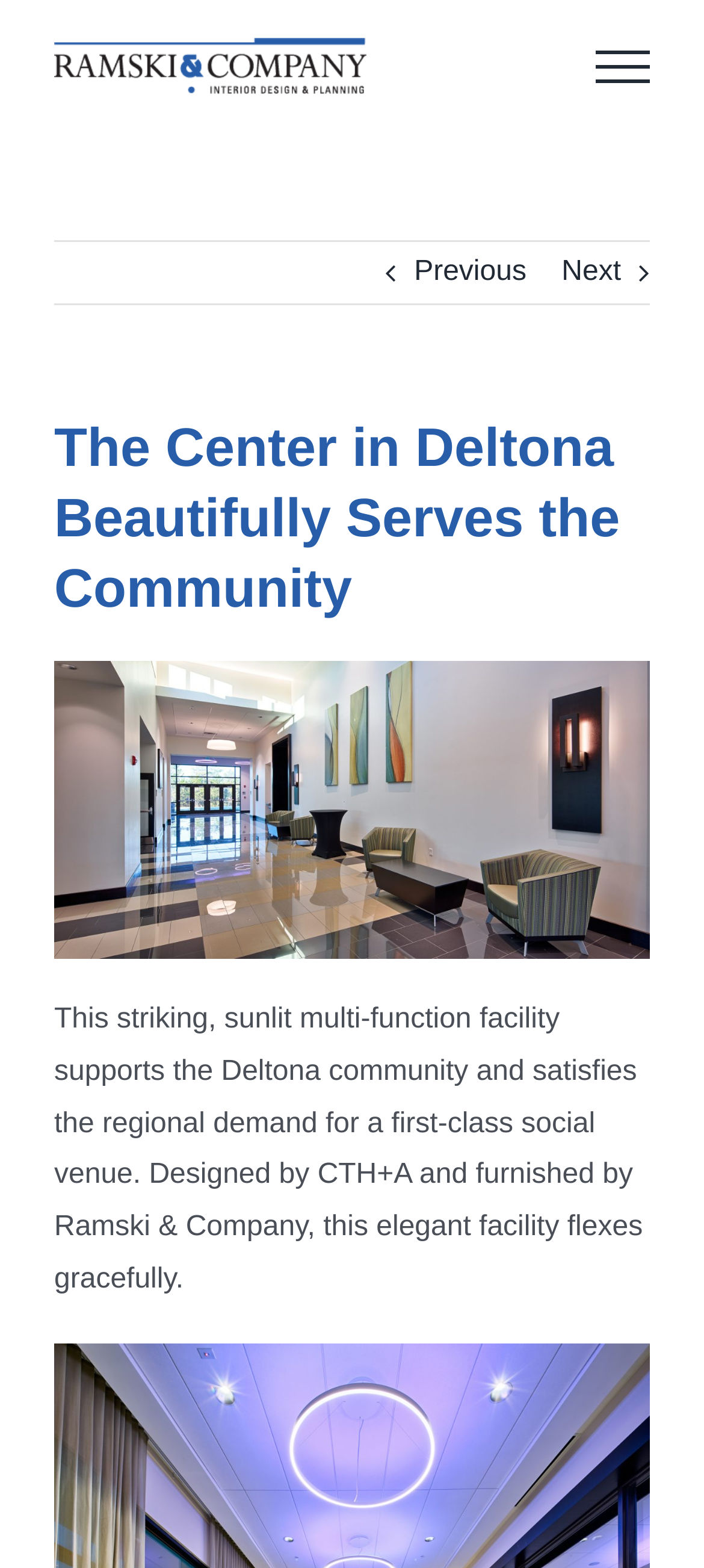Bounding box coordinates are specified in the format (top-left x, top-left y, bottom-right x, bottom-right y). All values are floating point numbers bounded between 0 and 1. Please provide the bounding box coordinate of the region this sentence describes: alt="Ramski & Company Logo"

[0.077, 0.024, 0.521, 0.06]